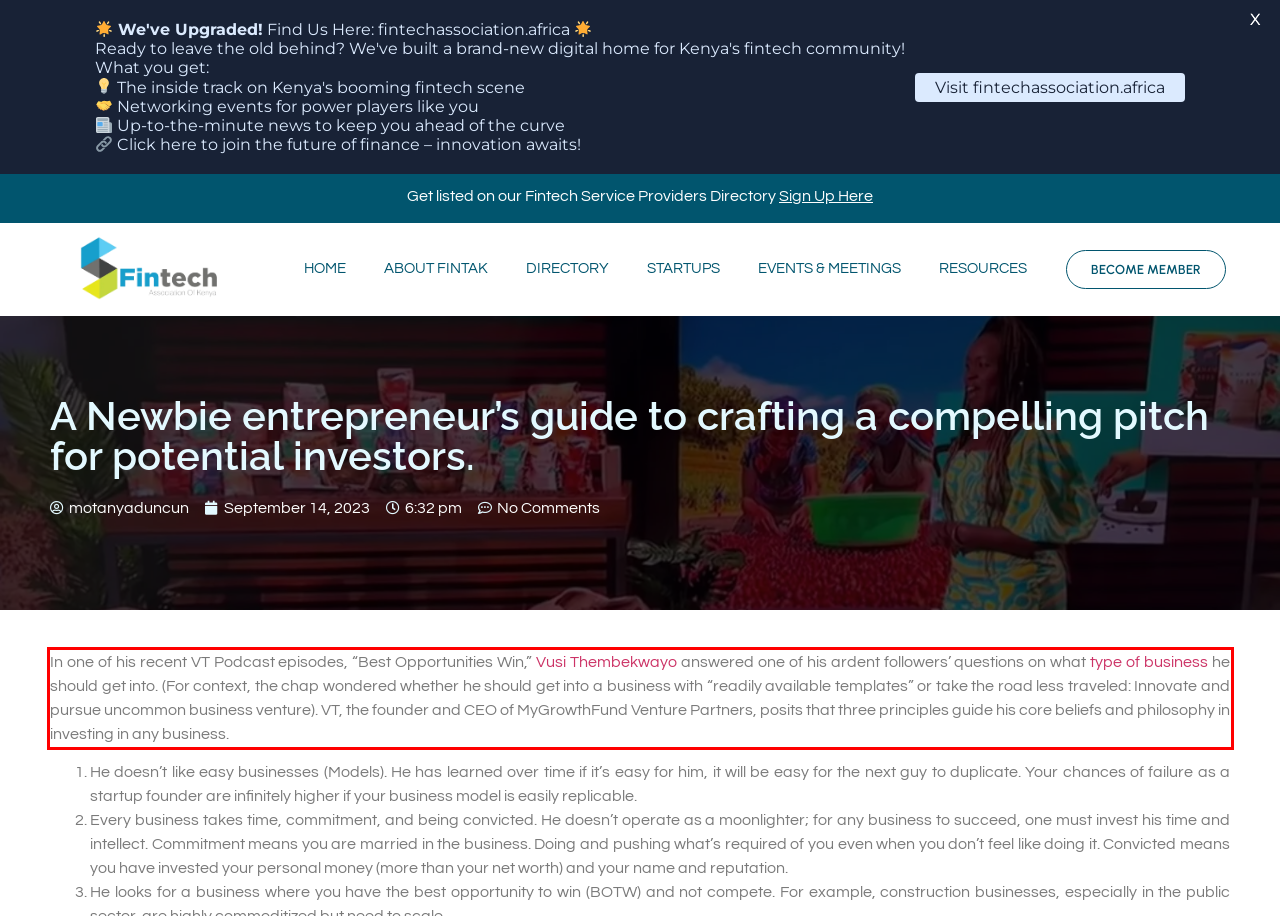Given a screenshot of a webpage with a red bounding box, please identify and retrieve the text inside the red rectangle.

In one of his recent VT Podcast episodes, “Best Opportunities Win,” Vusi Thembekwayo answered one of his ardent followers’ questions on what type of business he should get into. (For context, the chap wondered whether he should get into a business with “readily available templates” or take the road less traveled: Innovate and pursue uncommon business venture). VT, the founder and CEO of MyGrowthFund Venture Partners, posits that three principles guide his core beliefs and philosophy in investing in any business.